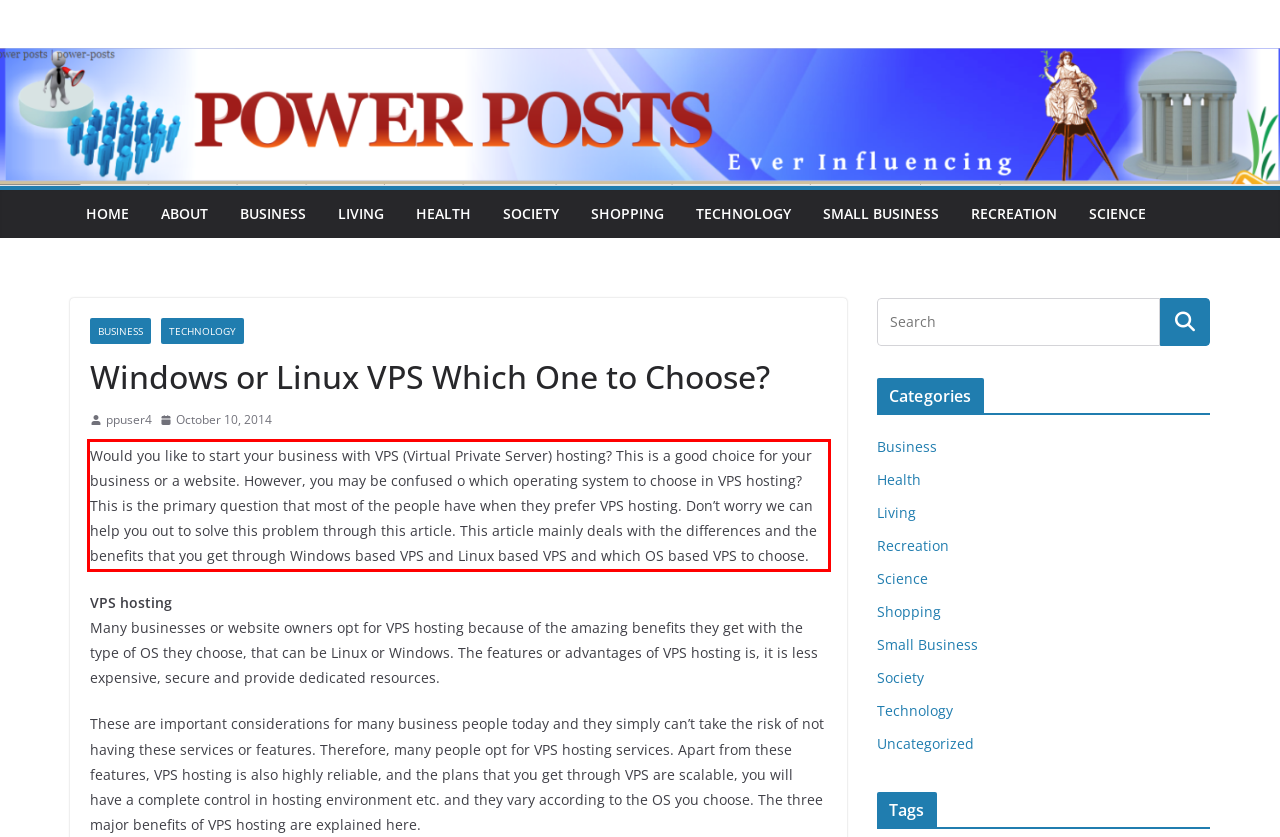Your task is to recognize and extract the text content from the UI element enclosed in the red bounding box on the webpage screenshot.

Would you like to start your business with VPS (Virtual Private Server) hosting? This is a good choice for your business or a website. However, you may be confused o which operating system to choose in VPS hosting? This is the primary question that most of the people have when they prefer VPS hosting. Don’t worry we can help you out to solve this problem through this article. This article mainly deals with the differences and the benefits that you get through Windows based VPS and Linux based VPS and which OS based VPS to choose.